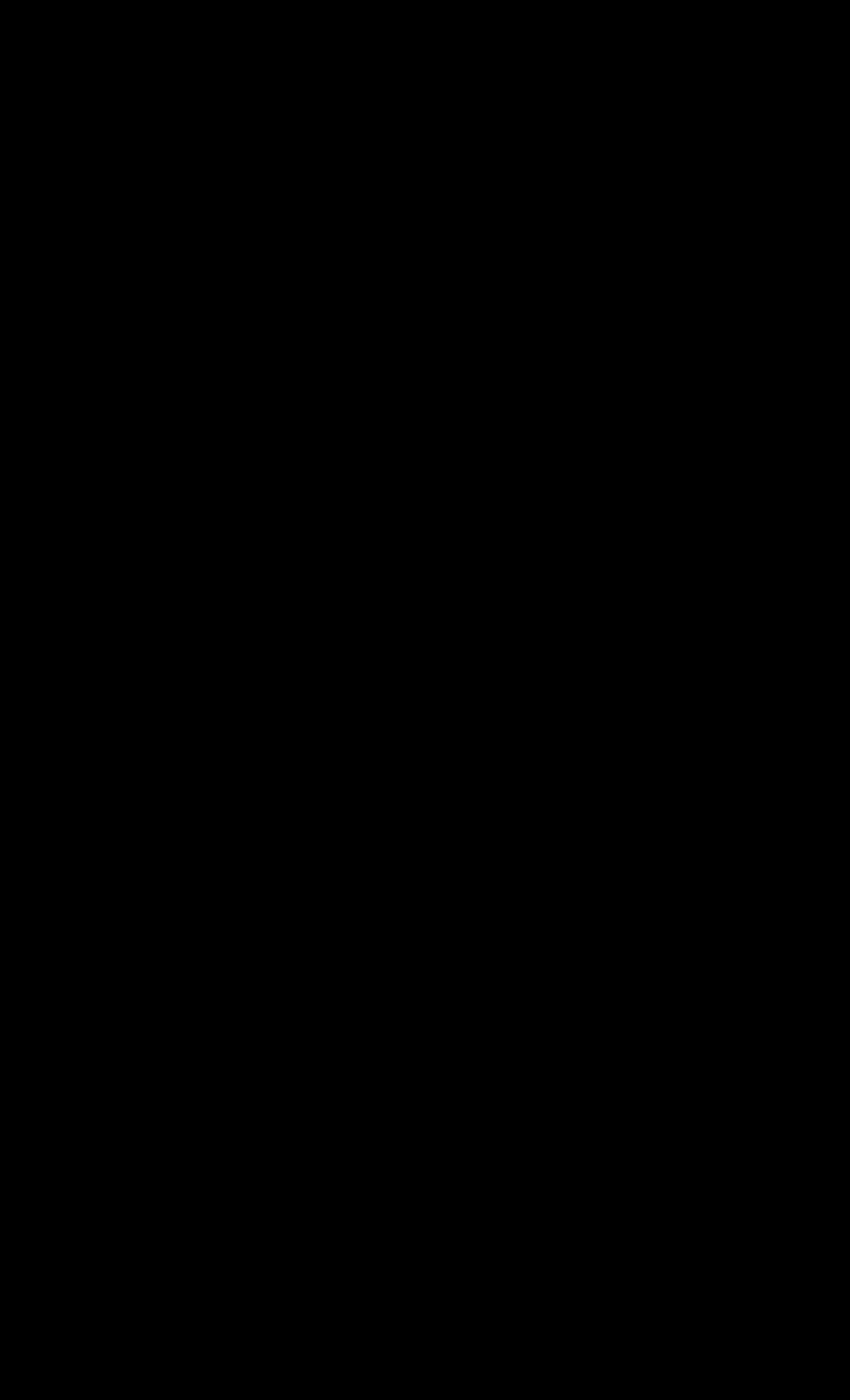What is the year of copyright for this website?
Using the information from the image, give a concise answer in one word or a short phrase.

2024